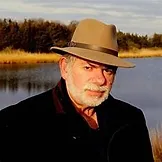Give a comprehensive caption that covers the entire image content.

The image features a man, likely Paul Beckman, standing beside a serene body of water surrounded by a landscape of lush greenery and tall grasses. He is wearing a light-colored hat that complements his attire, which consists of a dark jacket. His expression is contemplative, hinting at a depth of thought and experience. The setting suggests a peaceful moment in nature, possibly reflecting the themes of introspection and connection to the environment, which can resonate with his literary work. The overall ambiance captures a blend of tranquility and contemplation, inviting viewers to ponder the narratives woven in his writing.